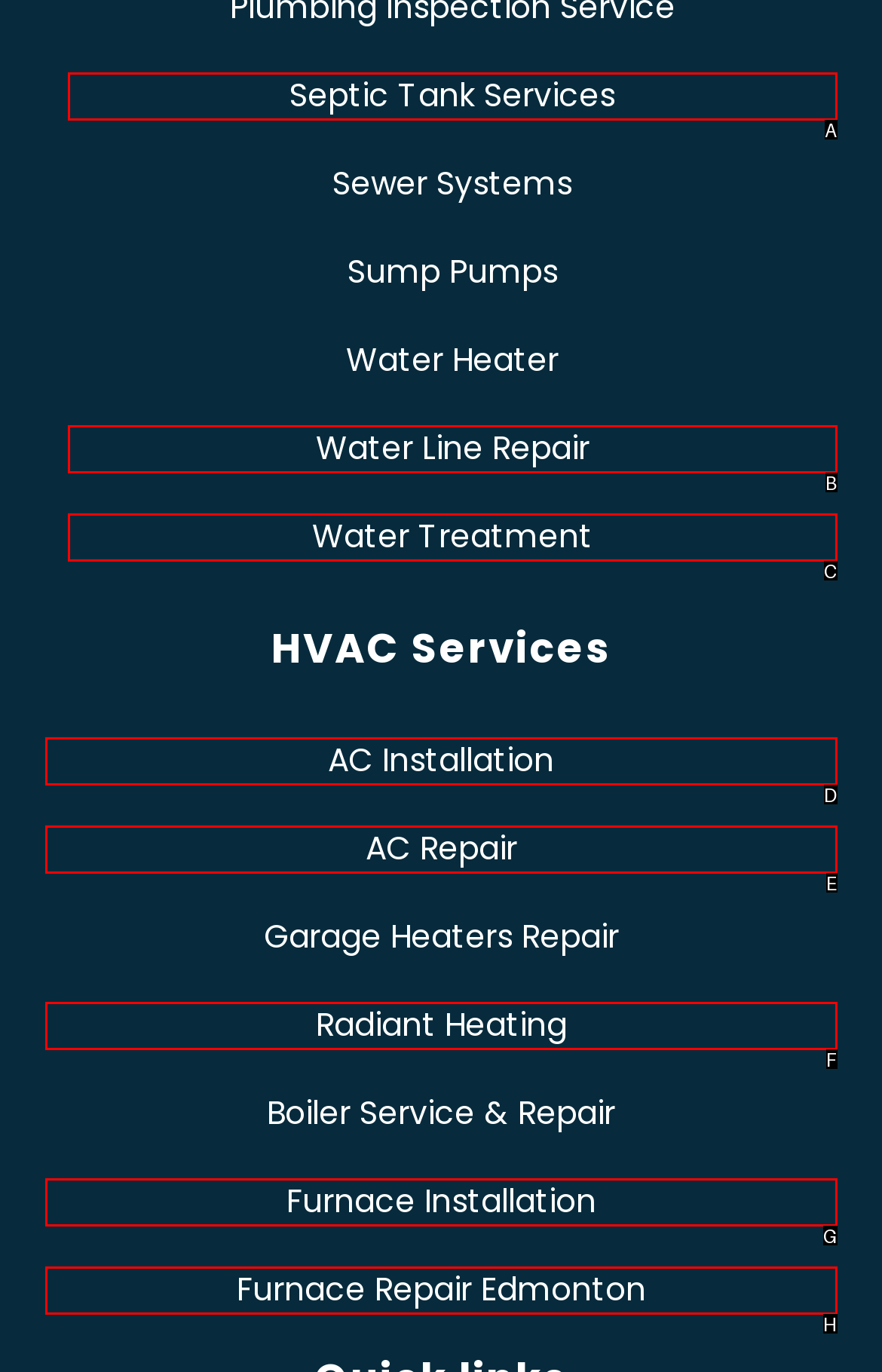Given the description: parent_node: Comment * name="h1be4c7513", select the HTML element that best matches it. Reply with the letter of your chosen option.

None